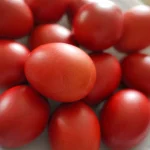What is the significance of the eggs in certain cultures?
Please look at the screenshot and answer in one word or a short phrase.

New life and rebirth